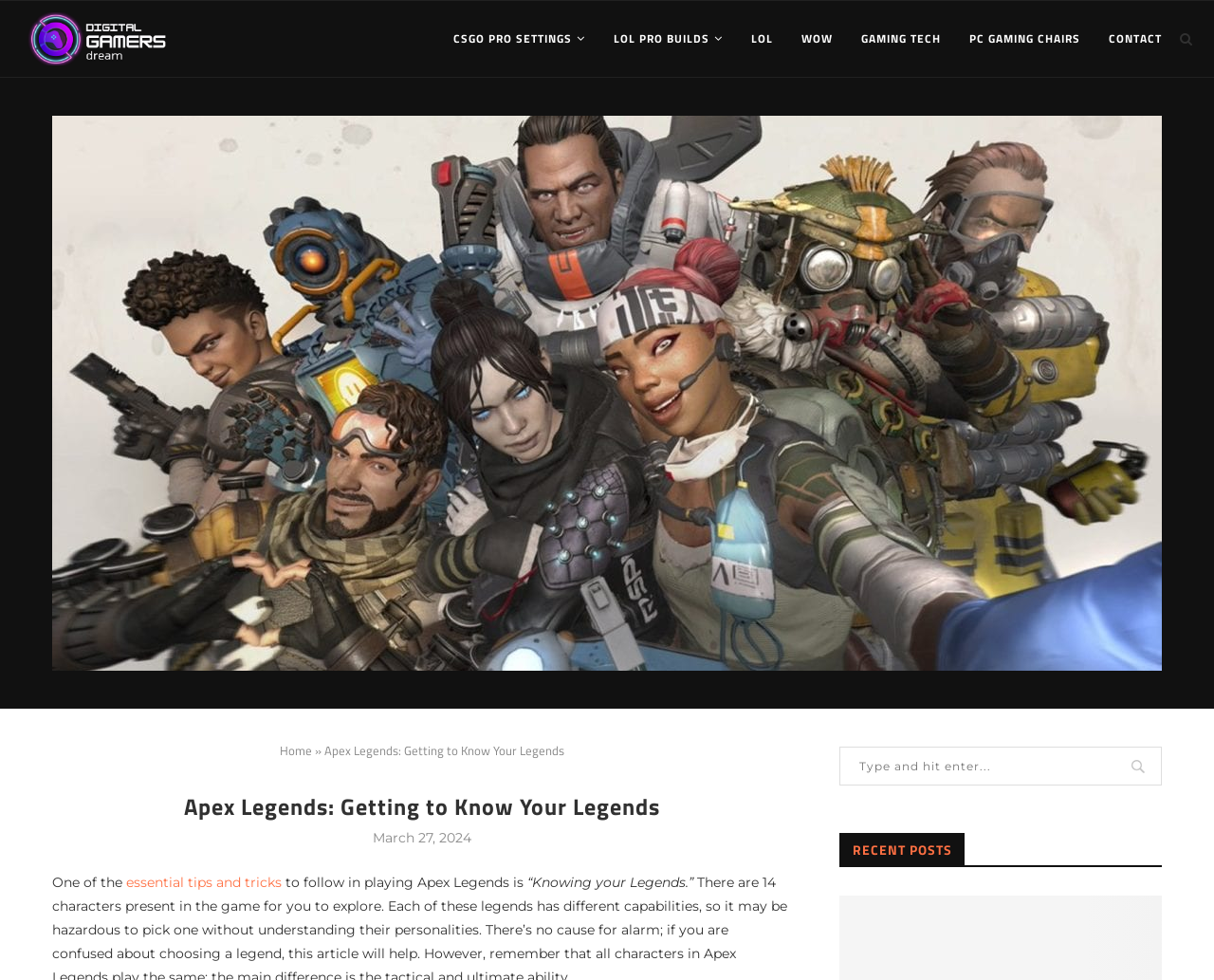Identify the bounding box coordinates for the element you need to click to achieve the following task: "Search for something". The coordinates must be four float values ranging from 0 to 1, formatted as [left, top, right, bottom].

[0.691, 0.762, 0.957, 0.802]